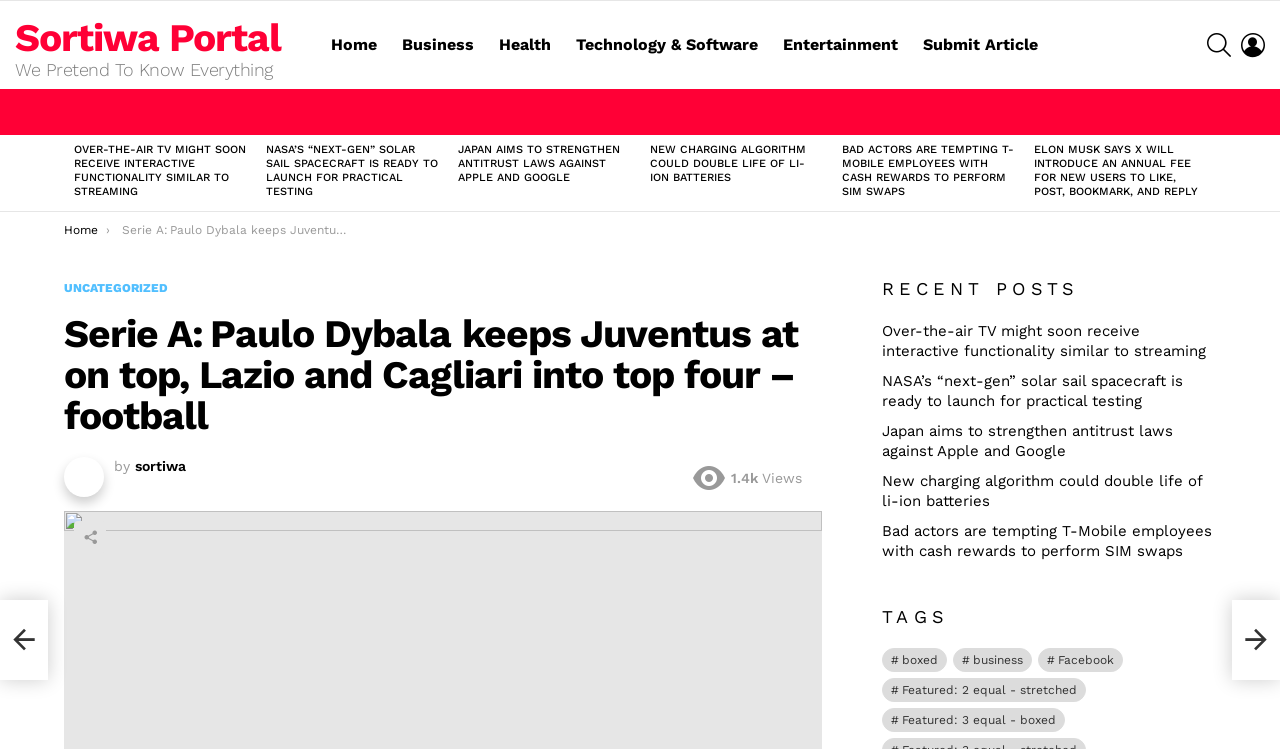Determine the bounding box coordinates of the clickable region to execute the instruction: "Click on the 'Home' link". The coordinates should be four float numbers between 0 and 1, denoted as [left, top, right, bottom].

[0.251, 0.04, 0.303, 0.08]